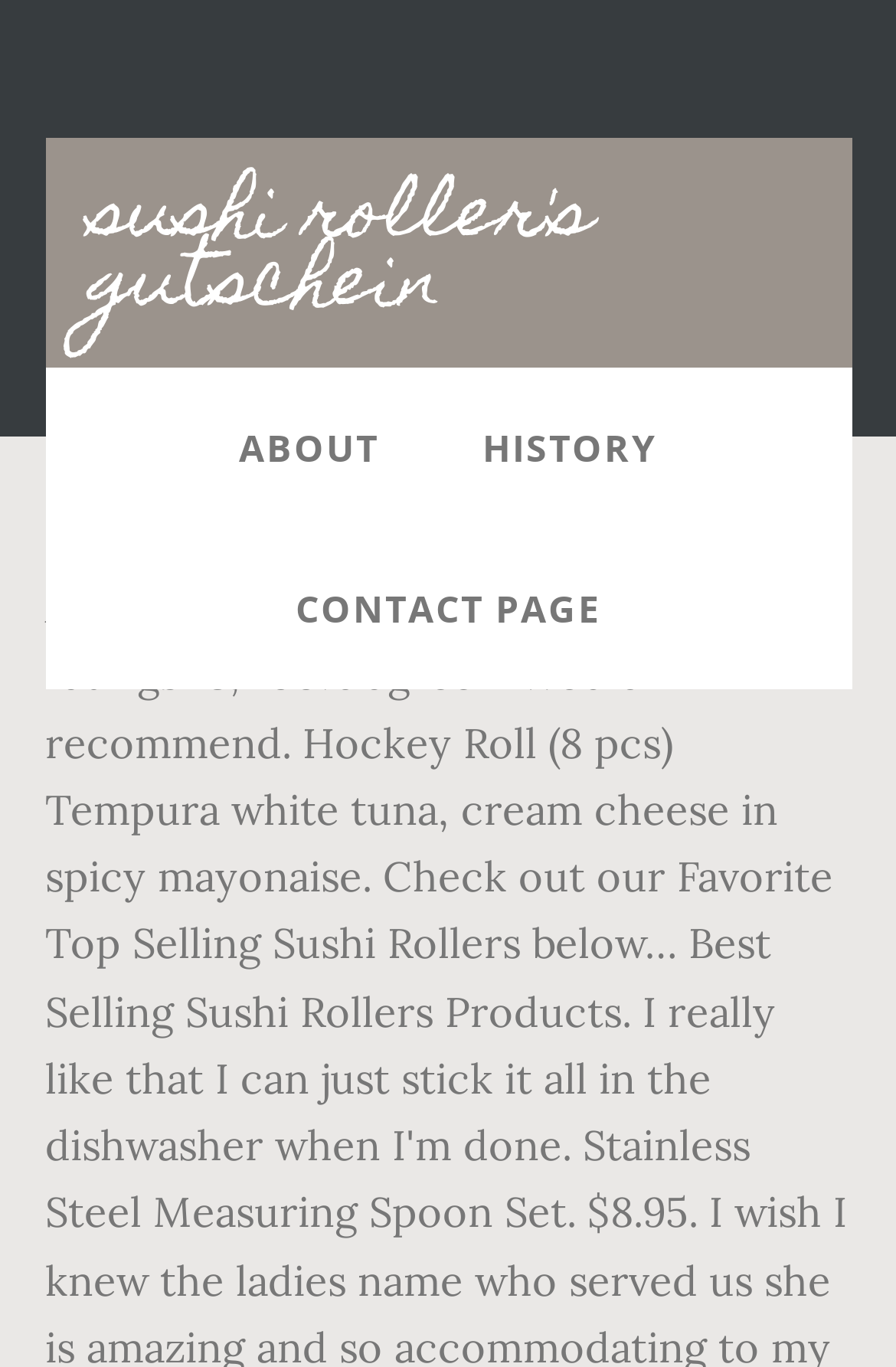Using the element description: "Contact Page", determine the bounding box coordinates. The coordinates should be in the format [left, top, right, bottom], with values between 0 and 1.

[0.278, 0.387, 0.722, 0.504]